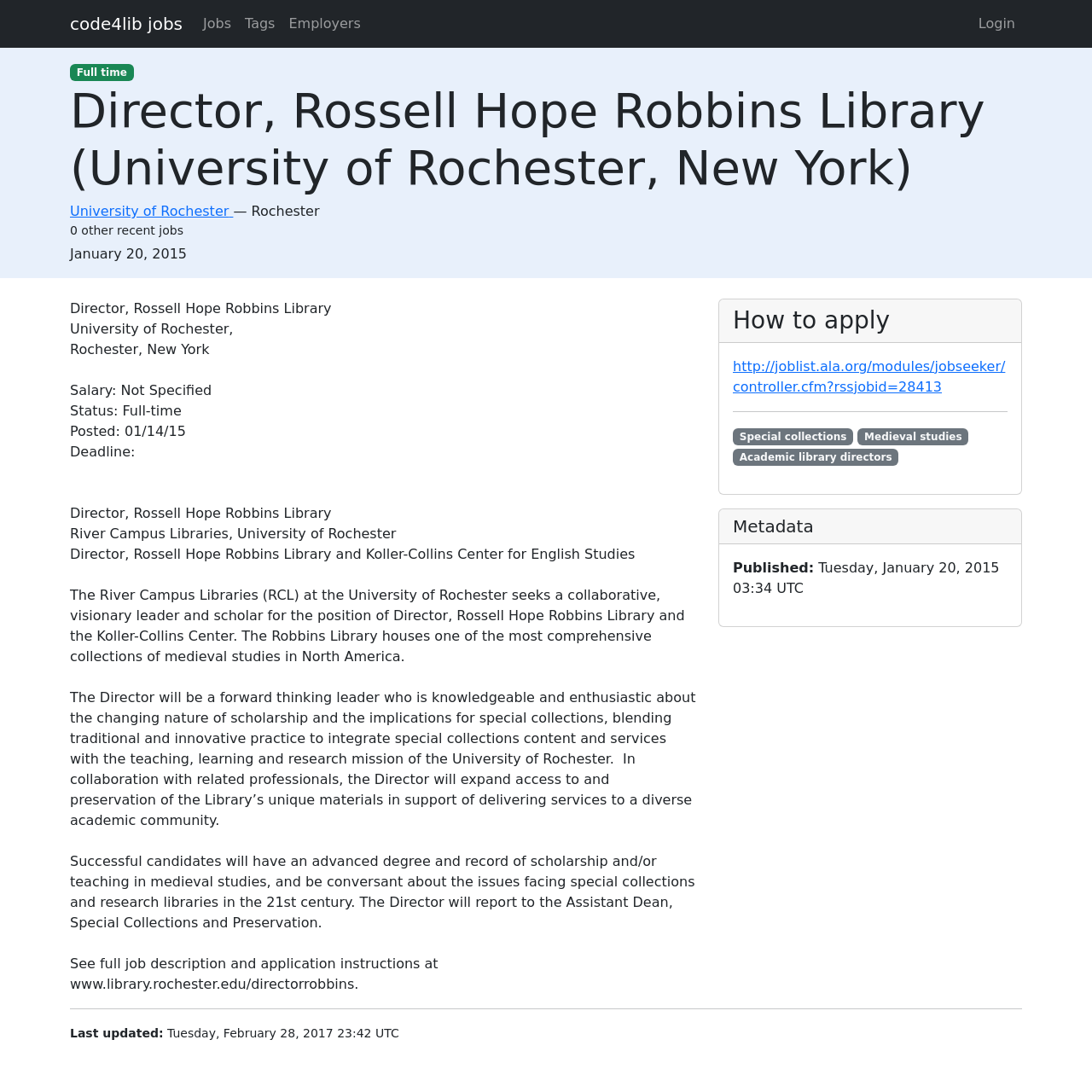Identify the bounding box coordinates for the element you need to click to achieve the following task: "Click on the 'code4lib jobs' link". Provide the bounding box coordinates as four float numbers between 0 and 1, in the form [left, top, right, bottom].

[0.064, 0.006, 0.167, 0.038]